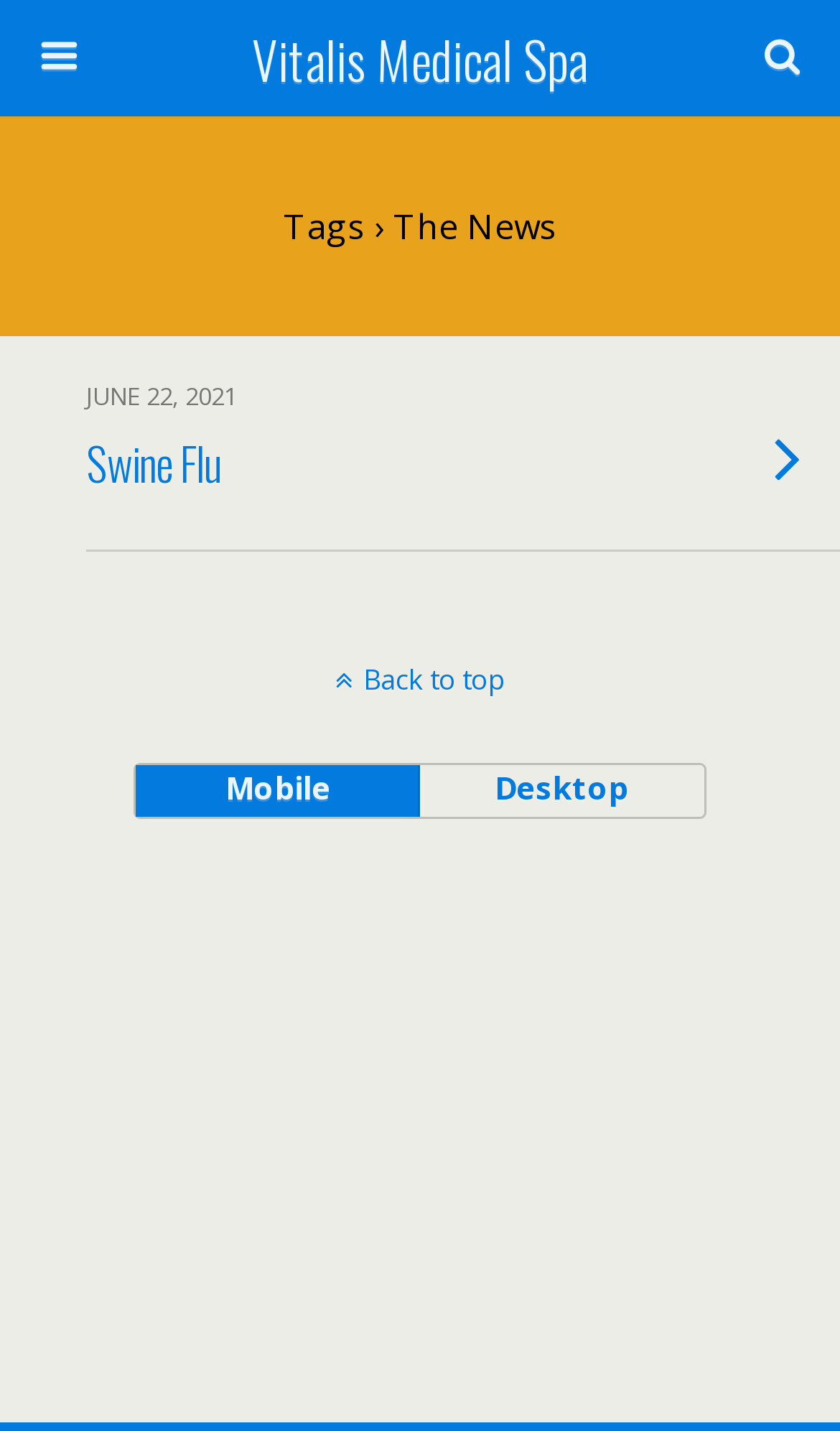Given the element description name="s" placeholder="Search this website…", specify the bounding box coordinates of the corresponding UI element in the format (top-left x, top-left y, bottom-right x, bottom-right y). All values must be between 0 and 1.

[0.051, 0.089, 0.754, 0.13]